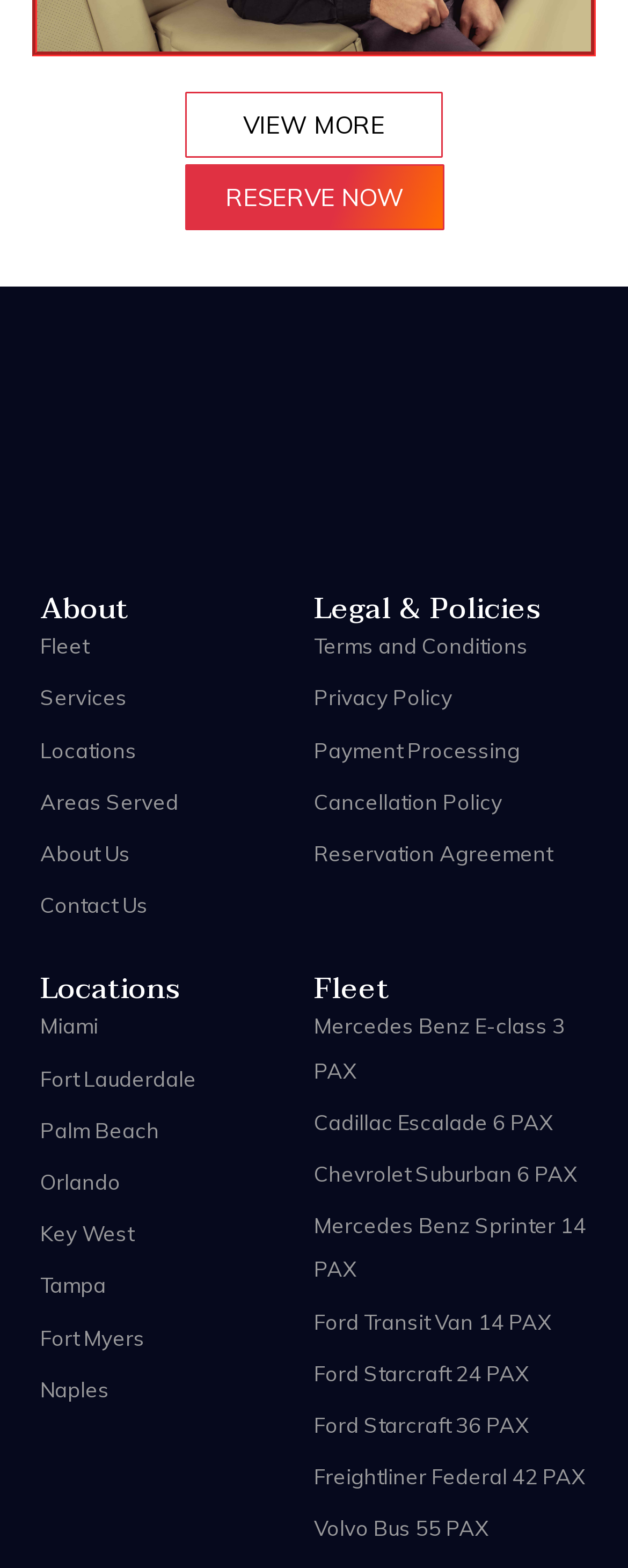Identify the bounding box coordinates of the region that needs to be clicked to carry out this instruction: "Explore fleet options". Provide these coordinates as four float numbers ranging from 0 to 1, i.e., [left, top, right, bottom].

[0.064, 0.399, 0.5, 0.427]